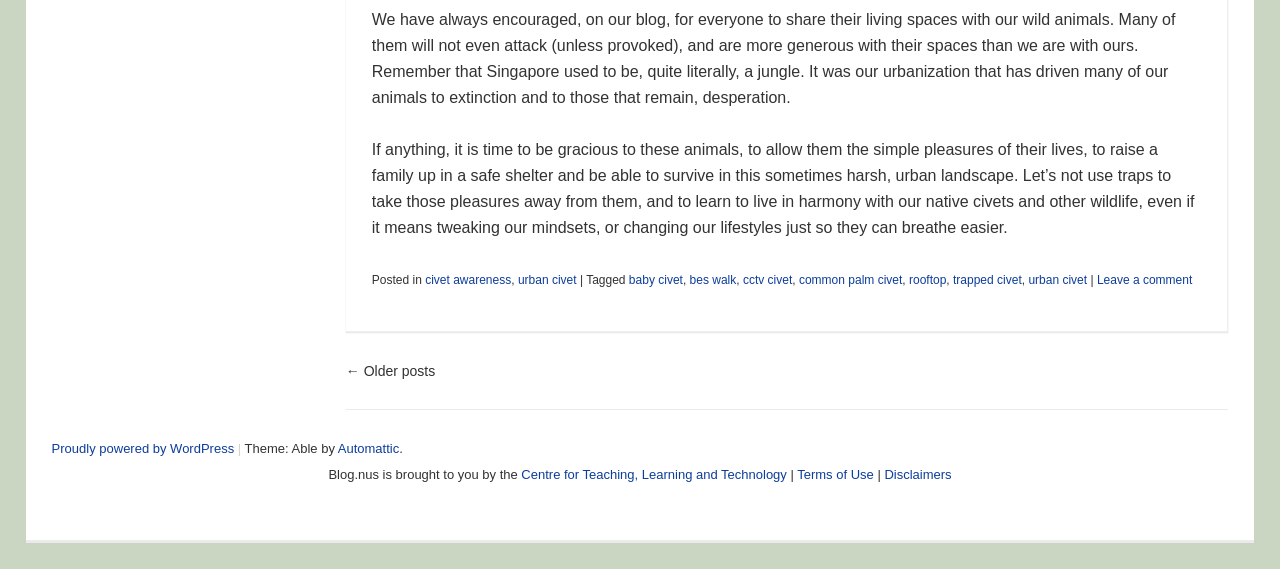How many links are there in the footer section?
From the screenshot, provide a brief answer in one word or phrase.

13